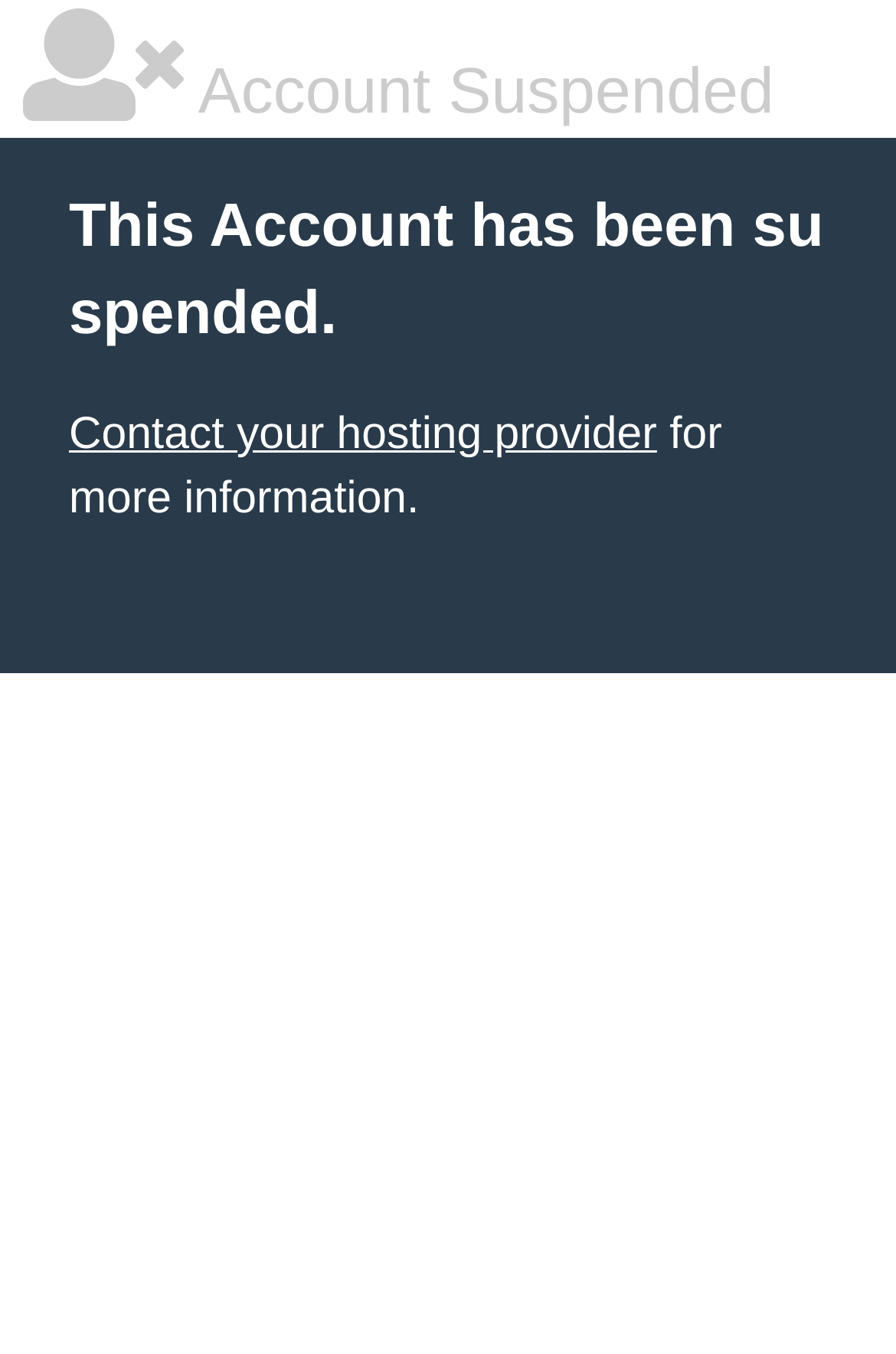Identify the bounding box coordinates for the UI element described as: "Contact your hosting provider". The coordinates should be provided as four floats between 0 and 1: [left, top, right, bottom].

[0.077, 0.302, 0.733, 0.339]